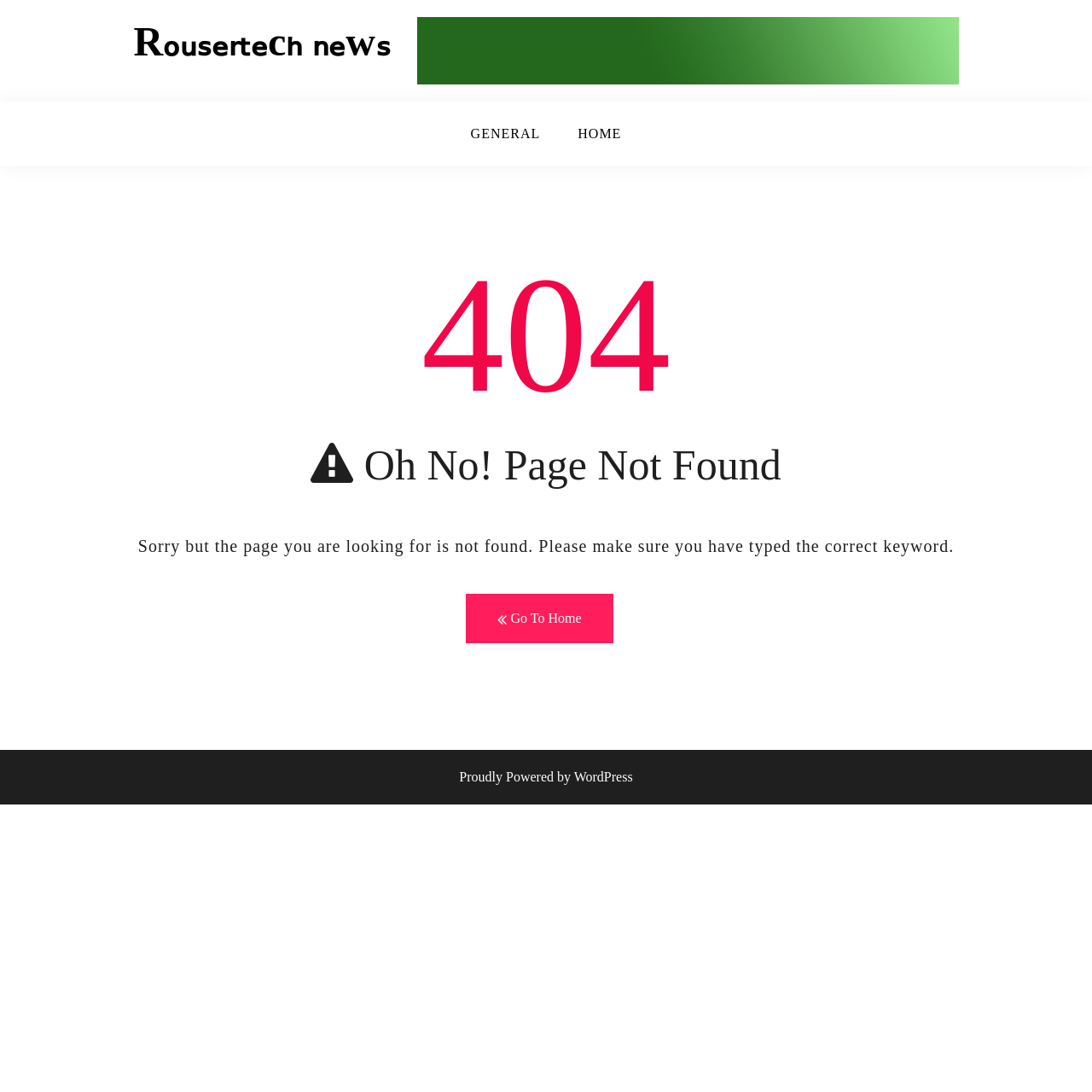What is the user advised to do?
Based on the visual, give a brief answer using one word or a short phrase.

Check keyword